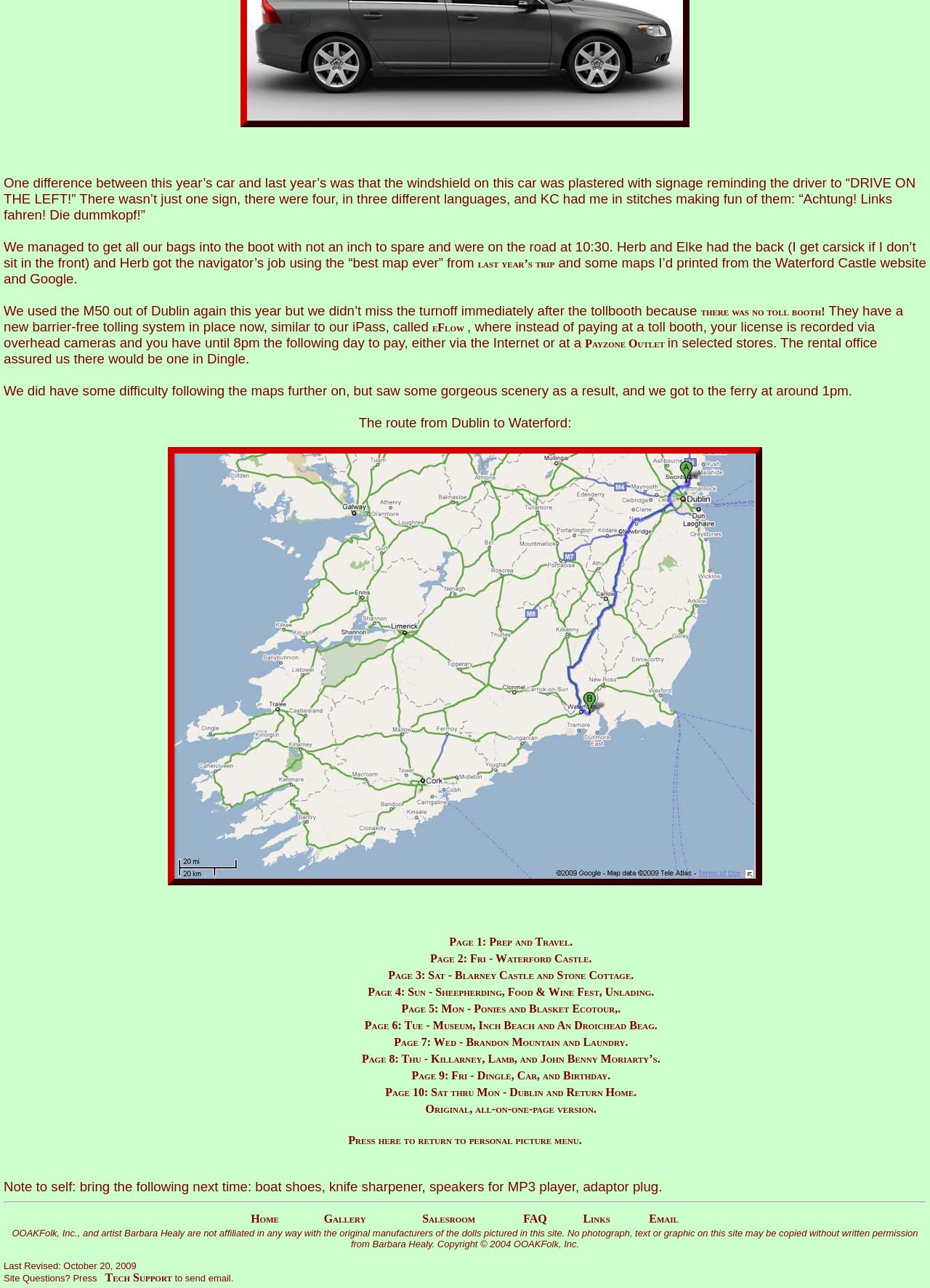Please identify the coordinates of the bounding box for the clickable region that will accomplish this instruction: "Go to Page 1: Prep and Travel".

[0.483, 0.726, 0.616, 0.736]